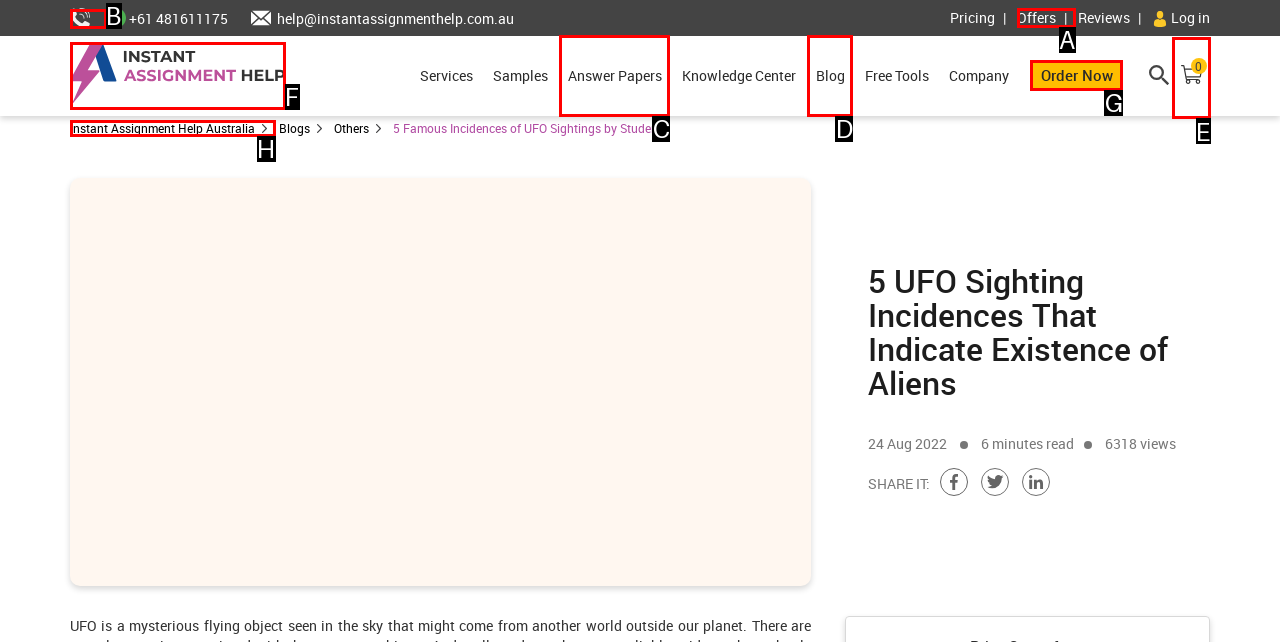Tell me which one HTML element best matches the description: Instant Assignment Help Australia Answer with the option's letter from the given choices directly.

H